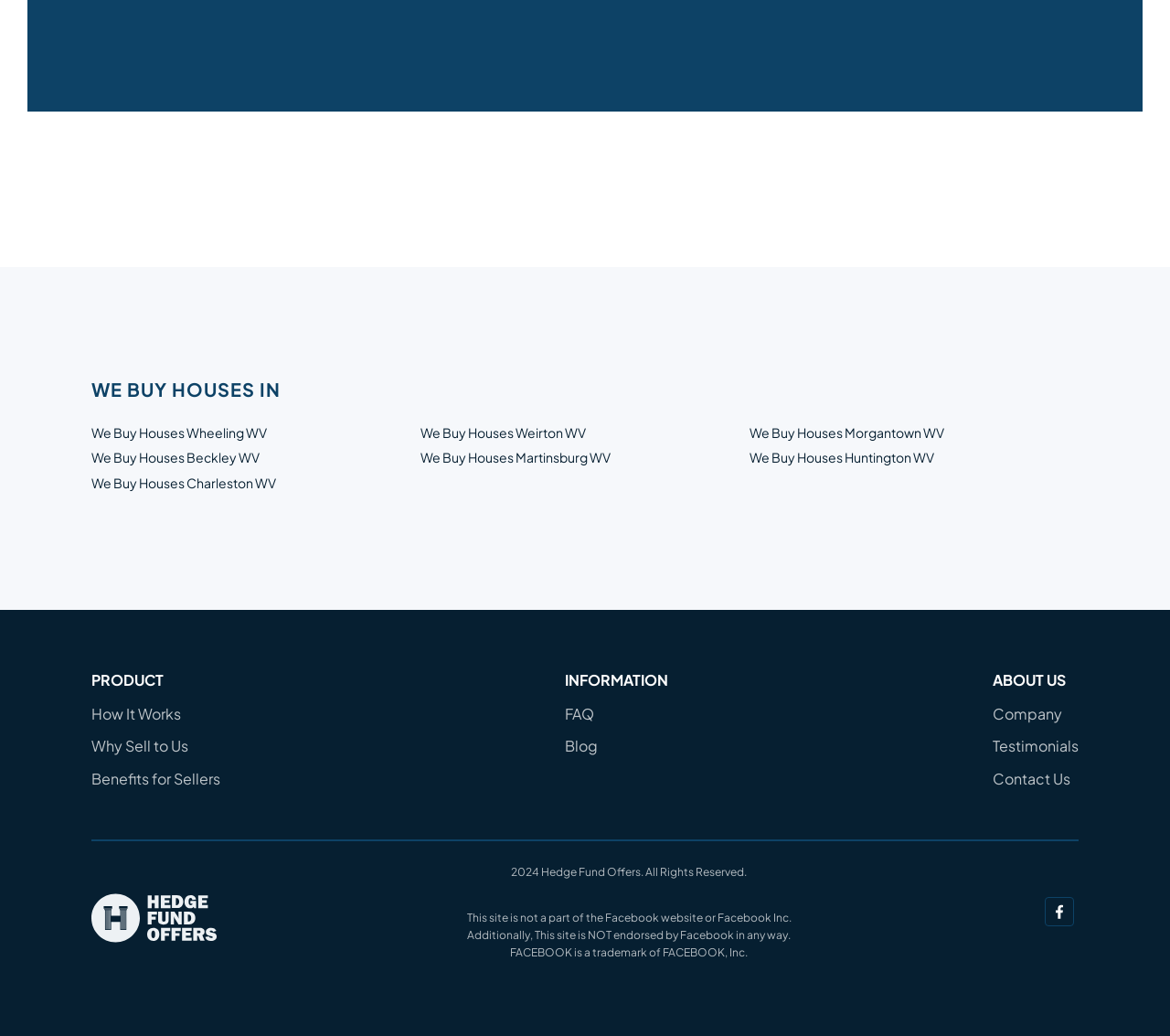Please locate the bounding box coordinates of the region I need to click to follow this instruction: "Click on the iBForecast Logo".

None